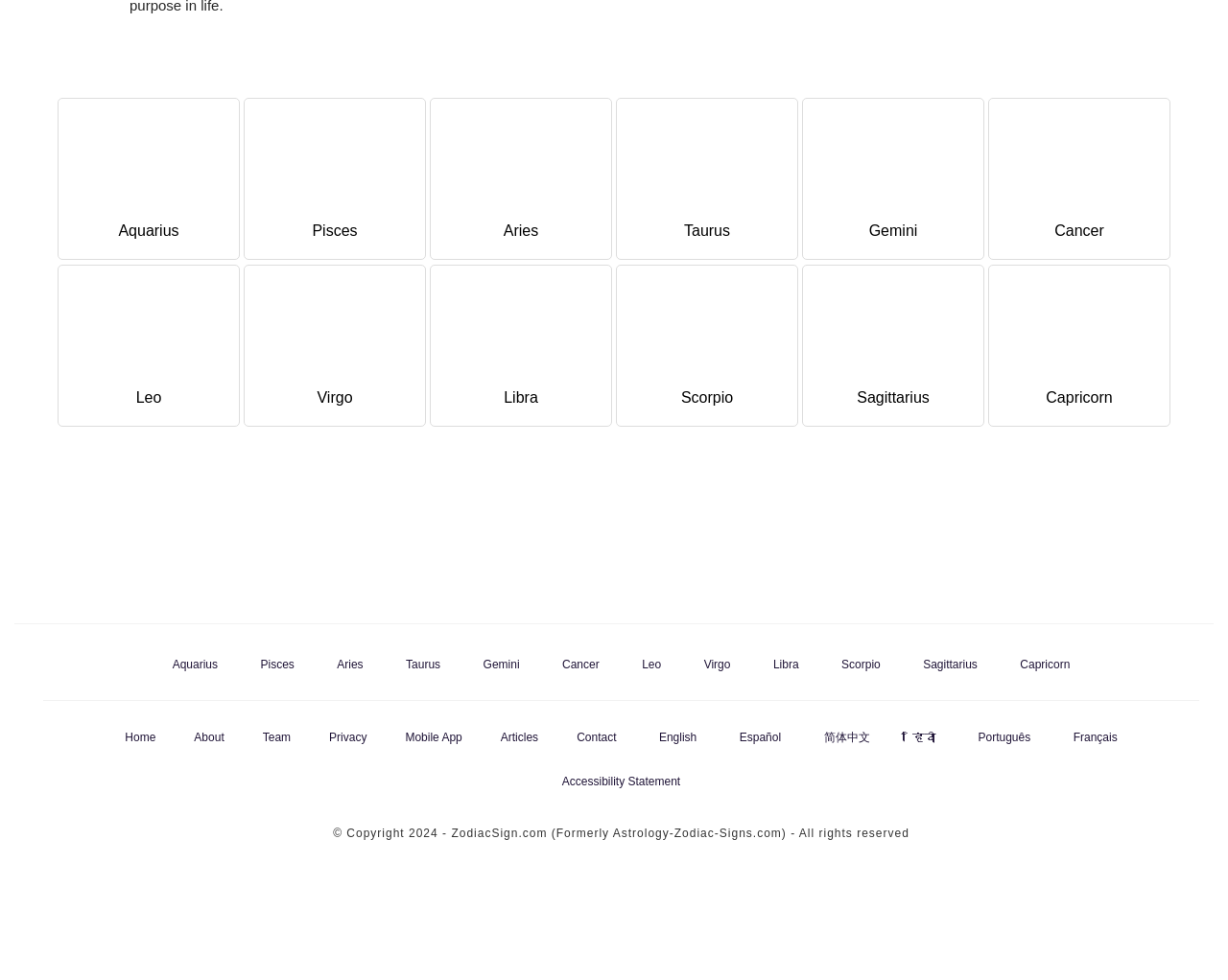Identify the bounding box coordinates of the section that should be clicked to achieve the task described: "go to Home".

[0.094, 0.74, 0.135, 0.764]